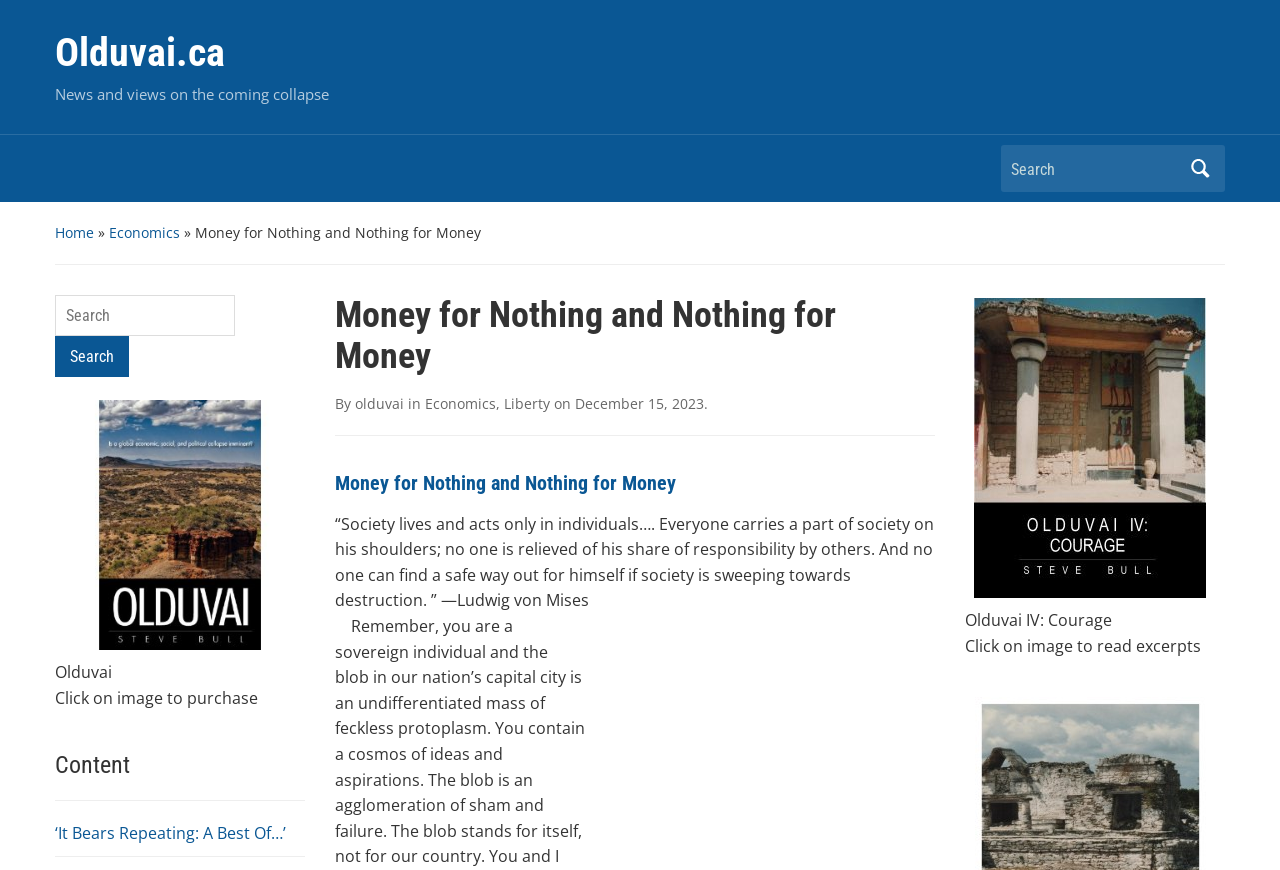Specify the bounding box coordinates of the area to click in order to follow the given instruction: "Search for something."

[0.782, 0.172, 0.923, 0.217]